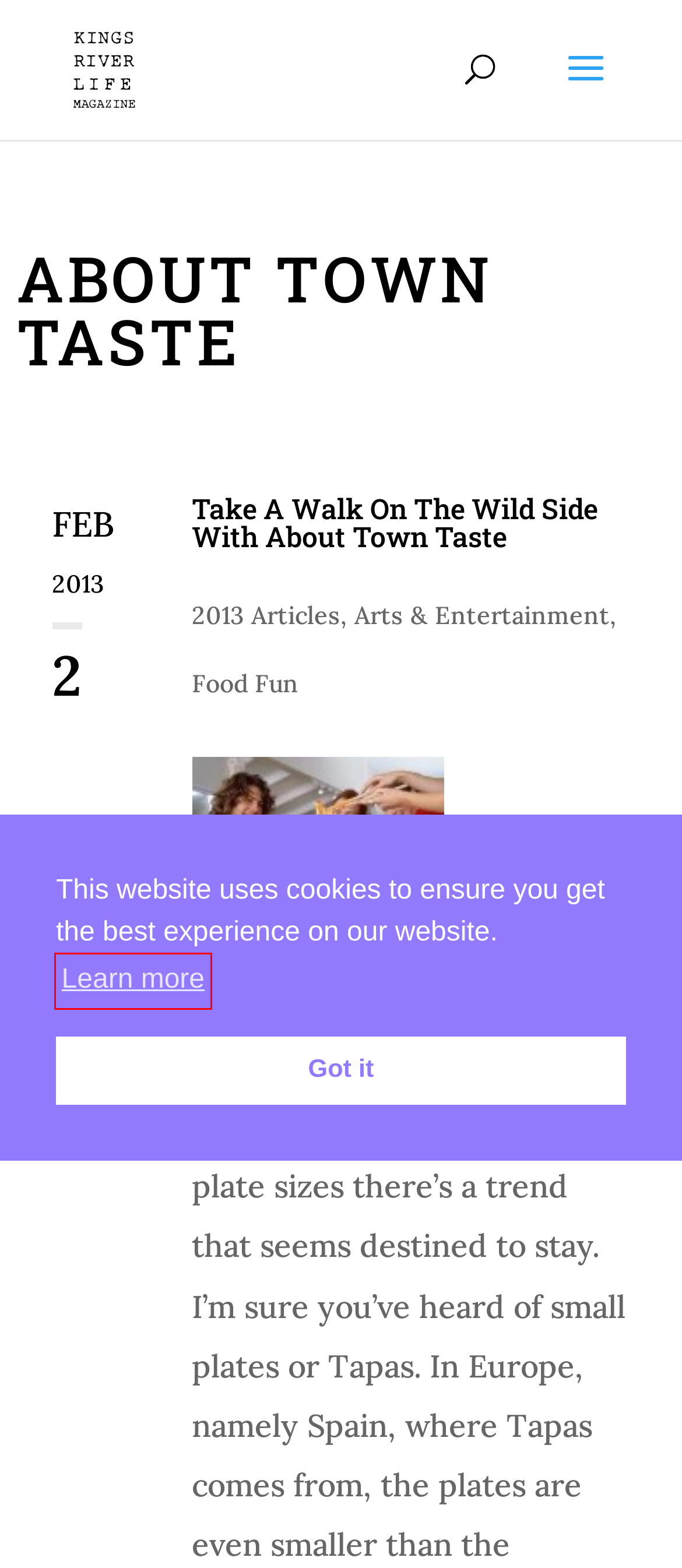Evaluate the webpage screenshot and identify the element within the red bounding box. Select the webpage description that best fits the new webpage after clicking the highlighted element. Here are the candidates:
A. Kings River Life Magazine
B. 2013 Articles | Kings River Life Magazine
C. California Real Estate & Homes for Sale | VIP Realty
D. Kings River Life Magazine | A California Online Magazine with Local Focus and Global Appeal
E. KRL News & Reviews
F. Privacy Policy | Kings River Life Magazine
G. follow.it | Feedburner Alternative - Get more readers
H. Arts & Entertainment | Kings River Life Magazine

F